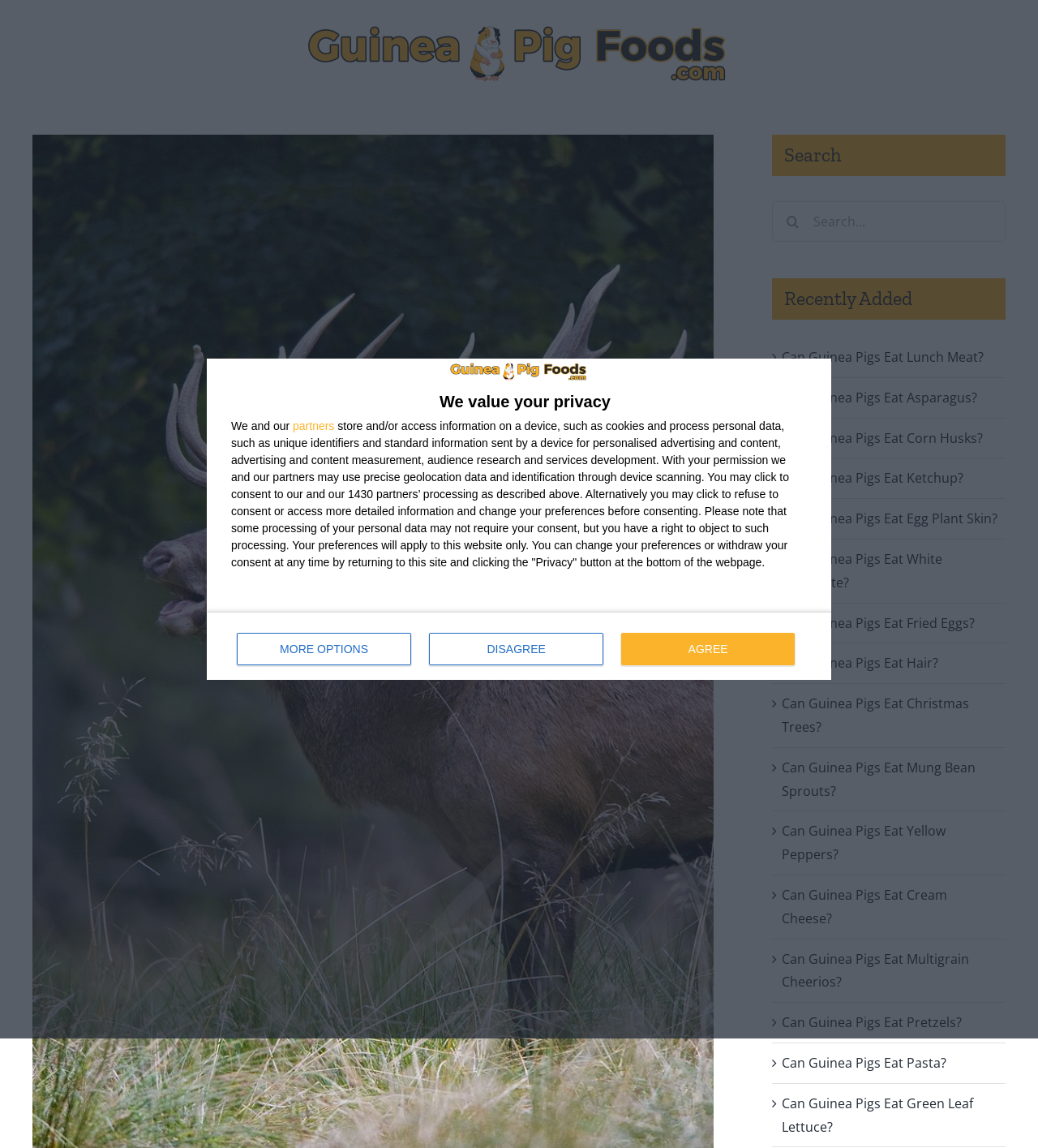Please predict the bounding box coordinates (top-left x, top-left y, bottom-right x, bottom-right y) for the UI element in the screenshot that fits the description: Go to Top

[0.904, 0.88, 0.941, 0.905]